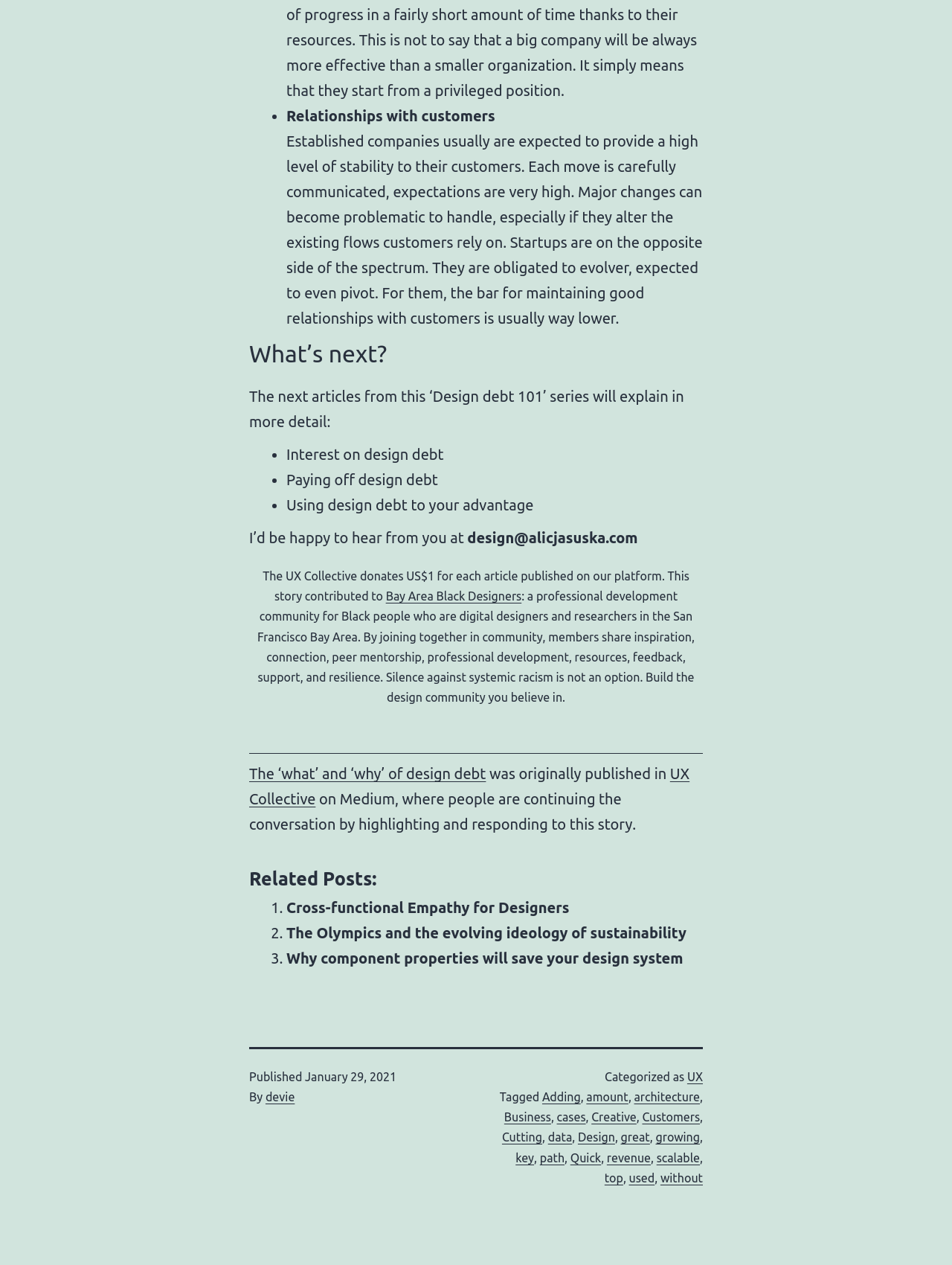Please find the bounding box coordinates of the clickable region needed to complete the following instruction: "Check out the related post 'Cross-functional Empathy for Designers'". The bounding box coordinates must consist of four float numbers between 0 and 1, i.e., [left, top, right, bottom].

[0.301, 0.711, 0.598, 0.724]